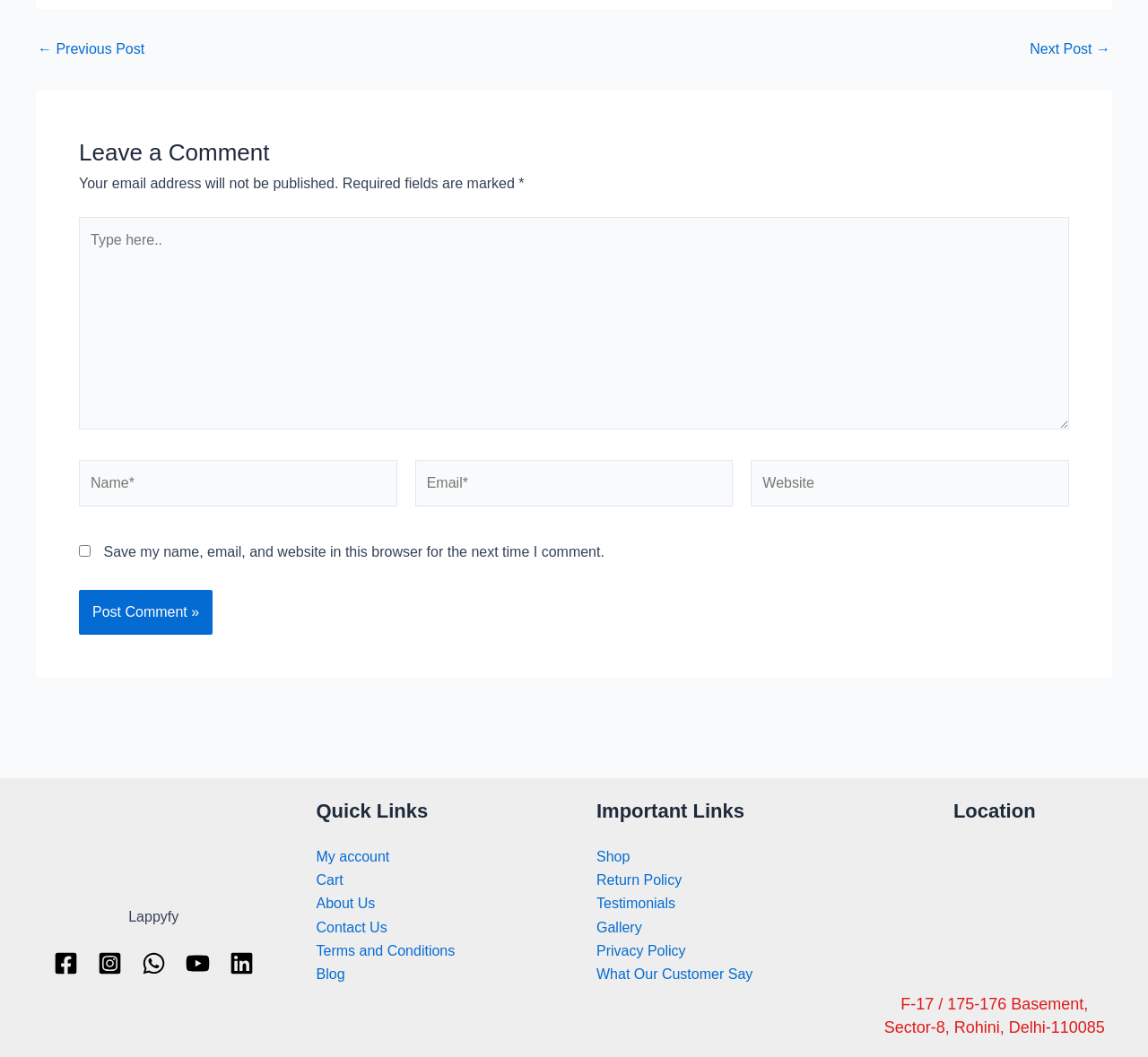Analyze the image and answer the question with as much detail as possible: 
What is the location of the business or organization? 

The location of the business or organization is specified as 'F-17 / 175-176 Basement, Sector-8, Rohini, Delhi-110085', which is an address in Delhi, India.